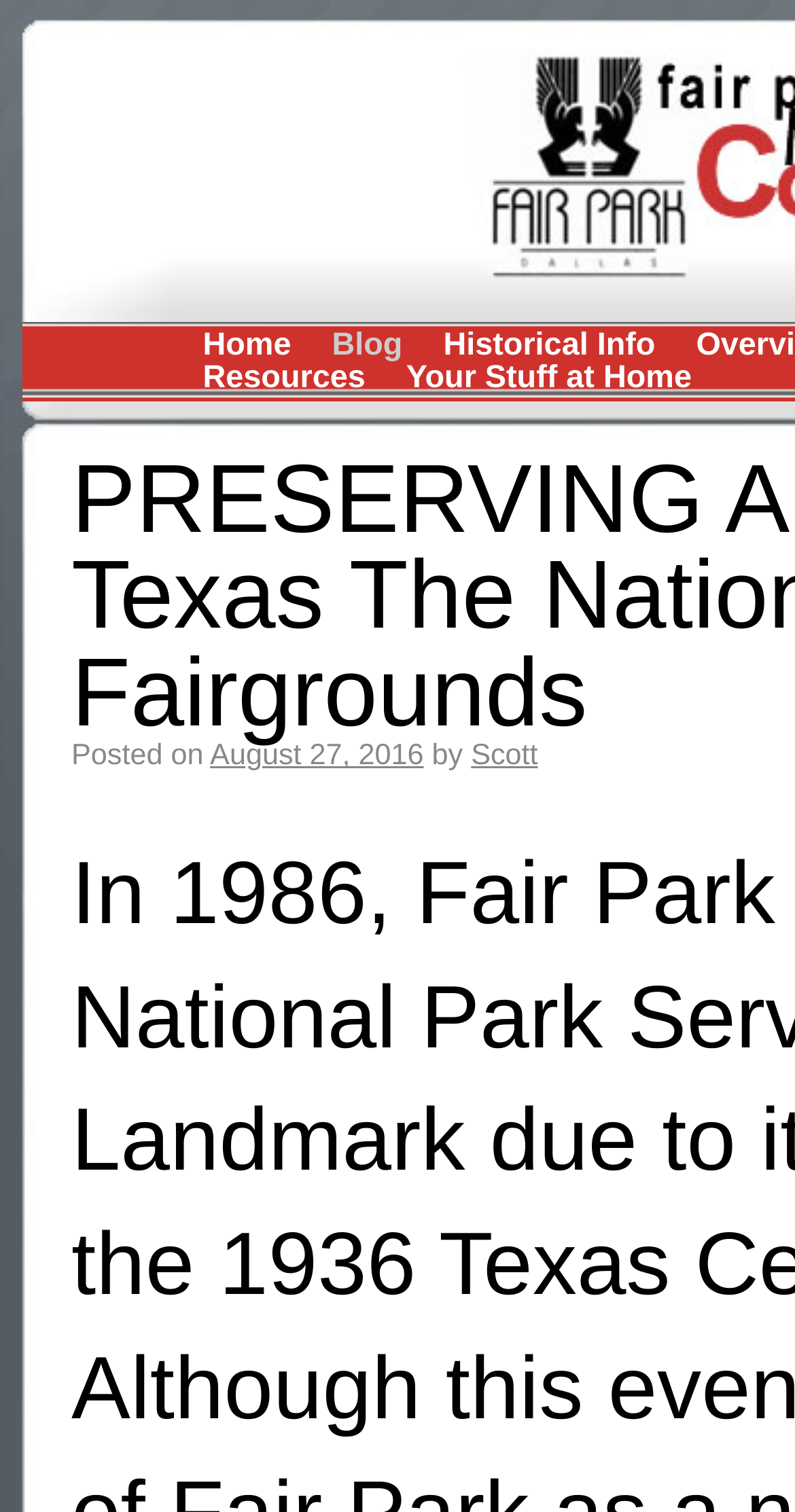For the element described, predict the bounding box coordinates as (top-left x, top-left y, bottom-right x, bottom-right y). All values should be between 0 and 1. Element description: Blog

[0.373, 0.213, 0.499, 0.234]